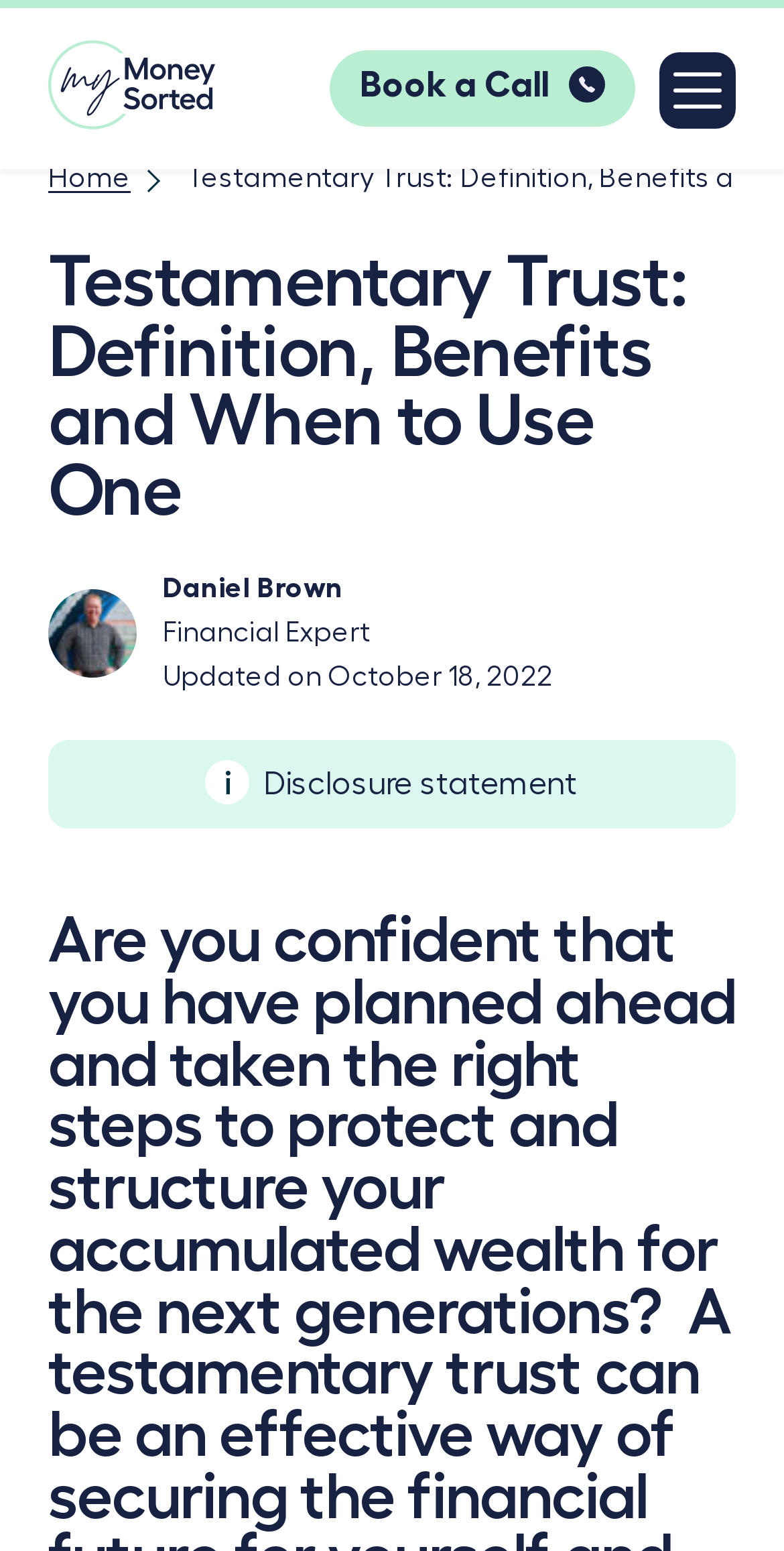Bounding box coordinates are given in the format (top-left x, top-left y, bottom-right x, bottom-right y). All values should be floating point numbers between 0 and 1. Provide the bounding box coordinate for the UI element described as: parent_node: Book a Call

[0.841, 0.034, 0.938, 0.083]